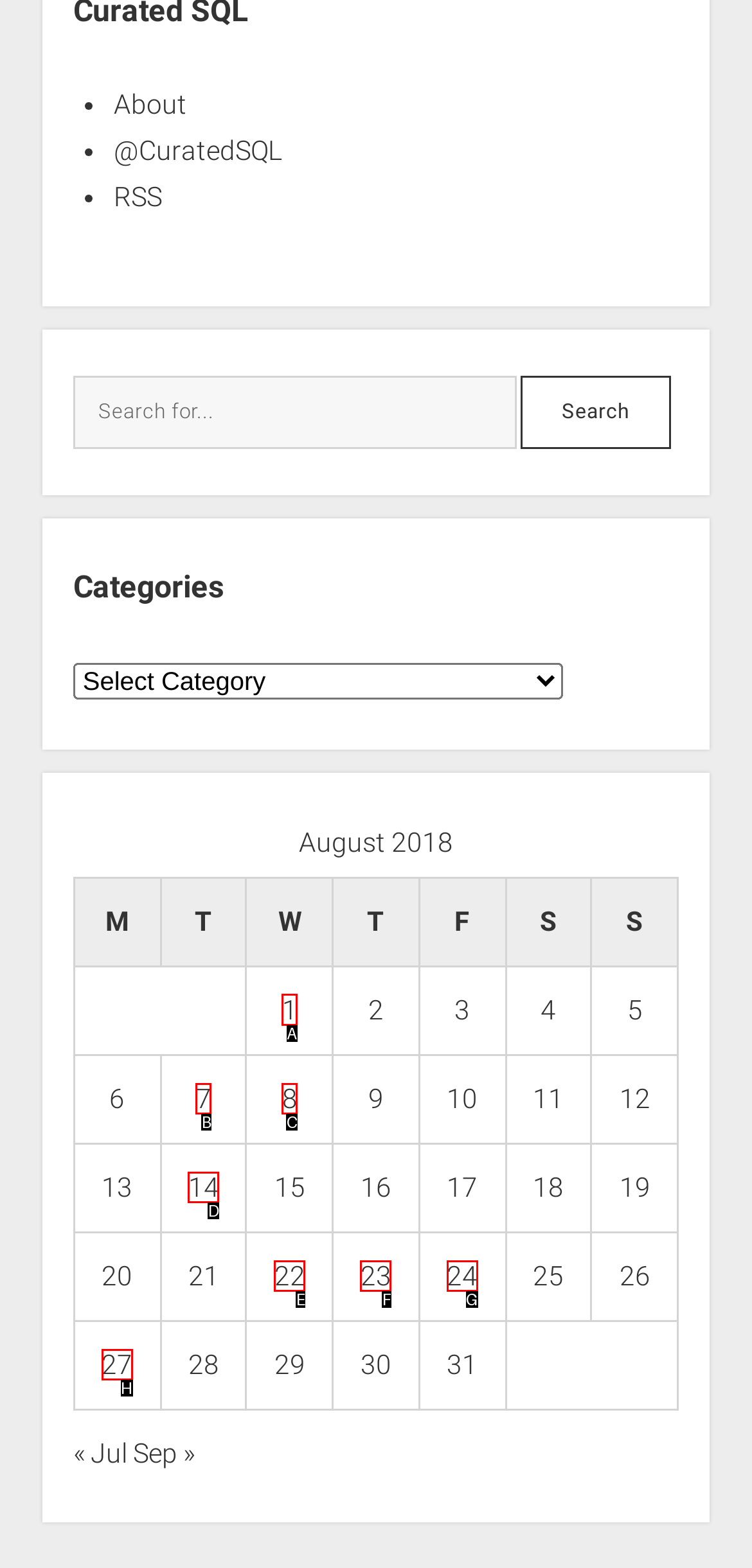Determine which element should be clicked for this task: Submit
Answer with the letter of the selected option.

None